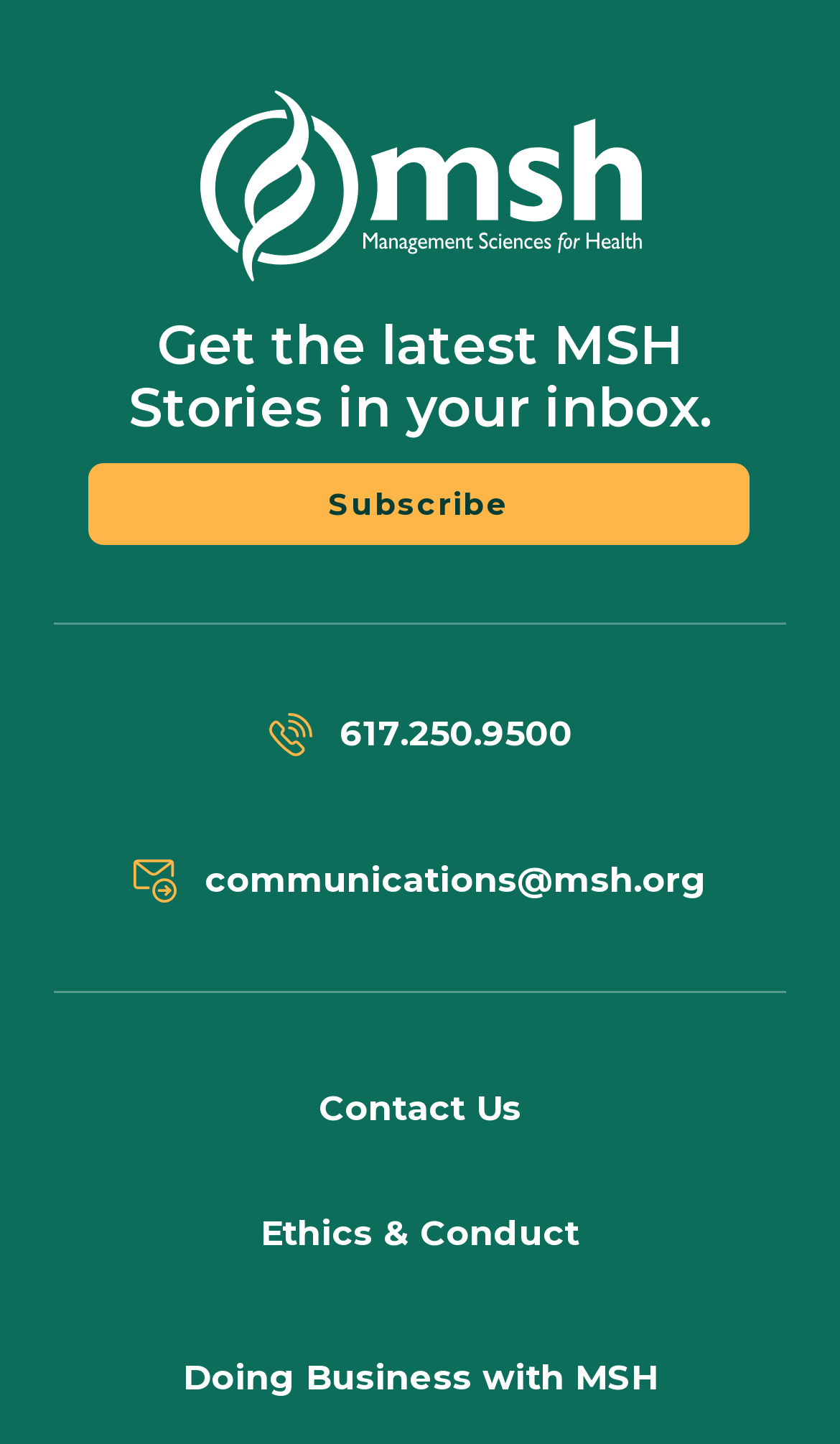Please provide the bounding box coordinates for the UI element as described: "617.250.9500". The coordinates must be four floats between 0 and 1, represented as [left, top, right, bottom].

[0.064, 0.485, 0.936, 0.533]